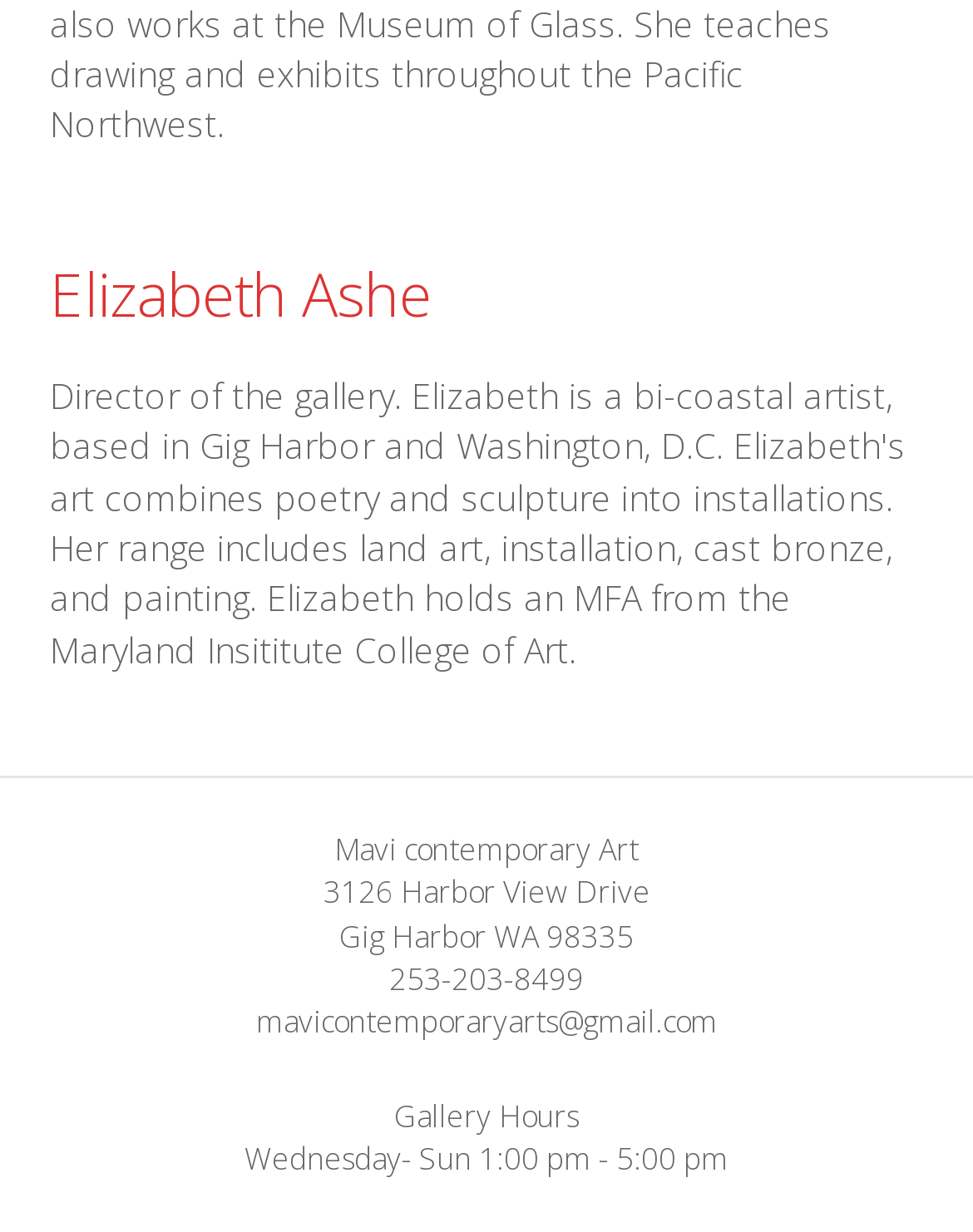What is the phone number of the gallery?
Please give a detailed and elaborate answer to the question based on the image.

The phone number of the gallery can be found in the StaticText element with the text '253-203-8499' located at the coordinates [0.4, 0.777, 0.6, 0.812].